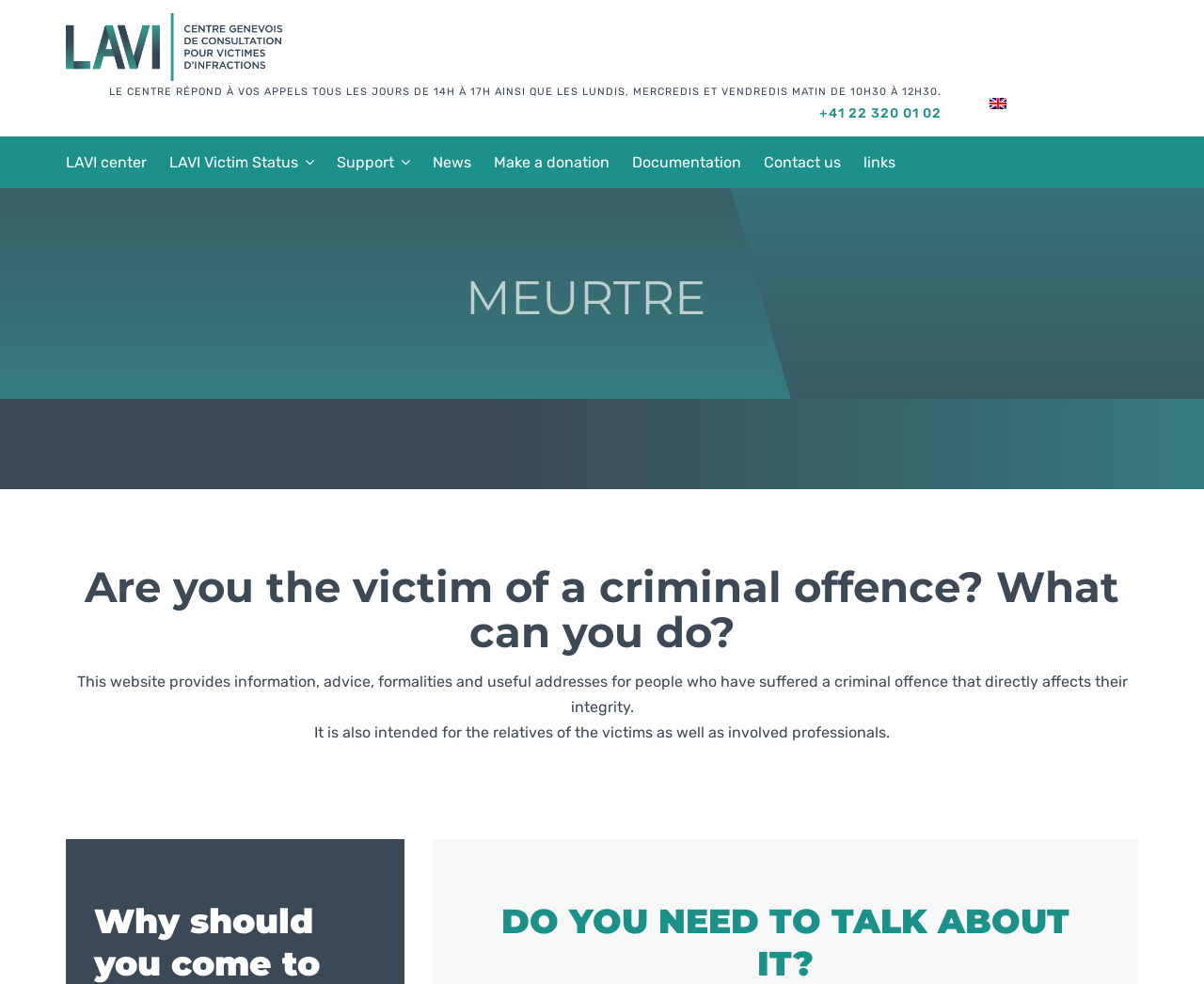Pinpoint the bounding box coordinates of the element to be clicked to execute the instruction: "Click the logo".

[0.055, 0.013, 0.234, 0.082]